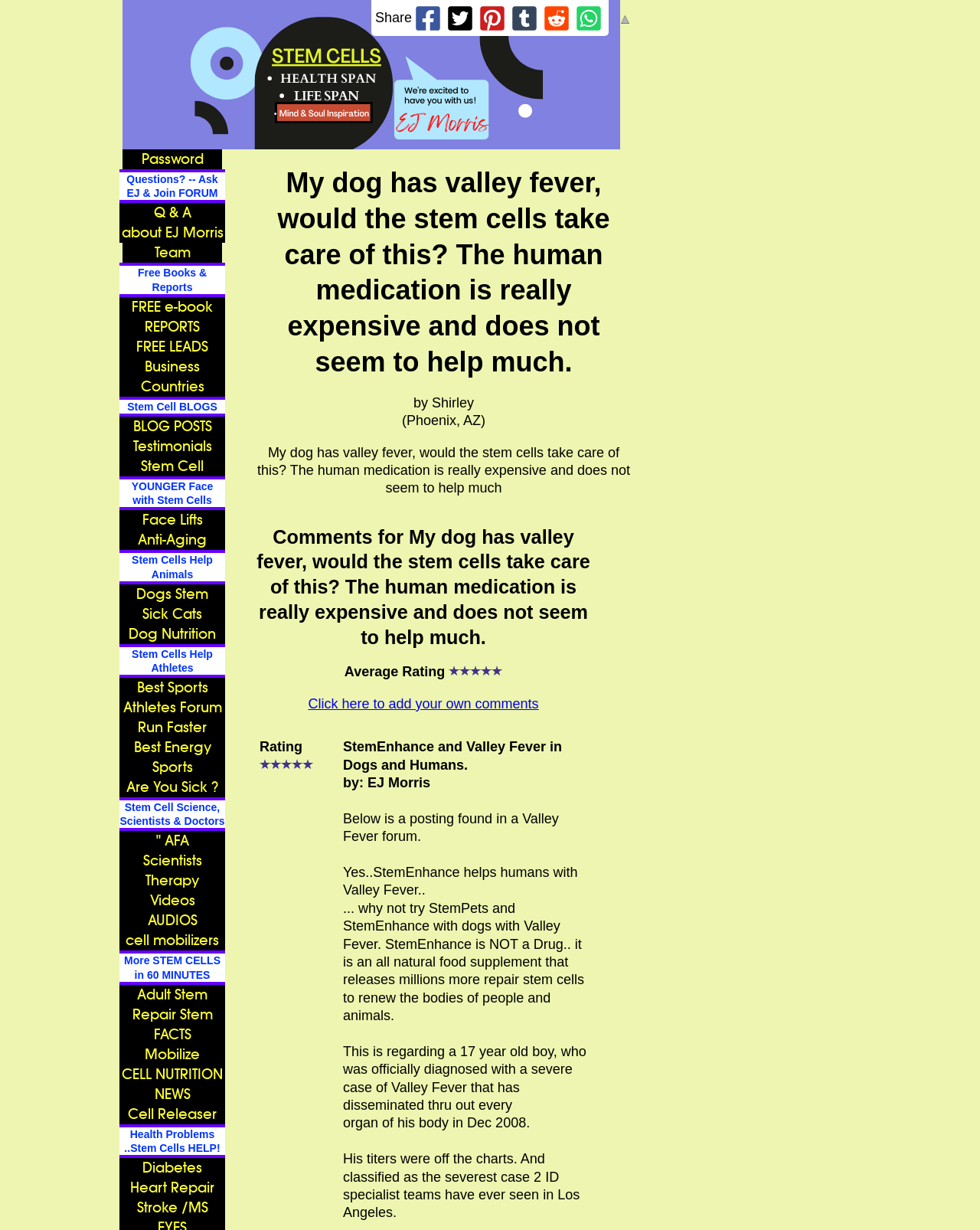Find the bounding box coordinates for the element that must be clicked to complete the instruction: "Read FREE e-book". The coordinates should be four float numbers between 0 and 1, indicated as [left, top, right, bottom].

[0.122, 0.241, 0.23, 0.258]